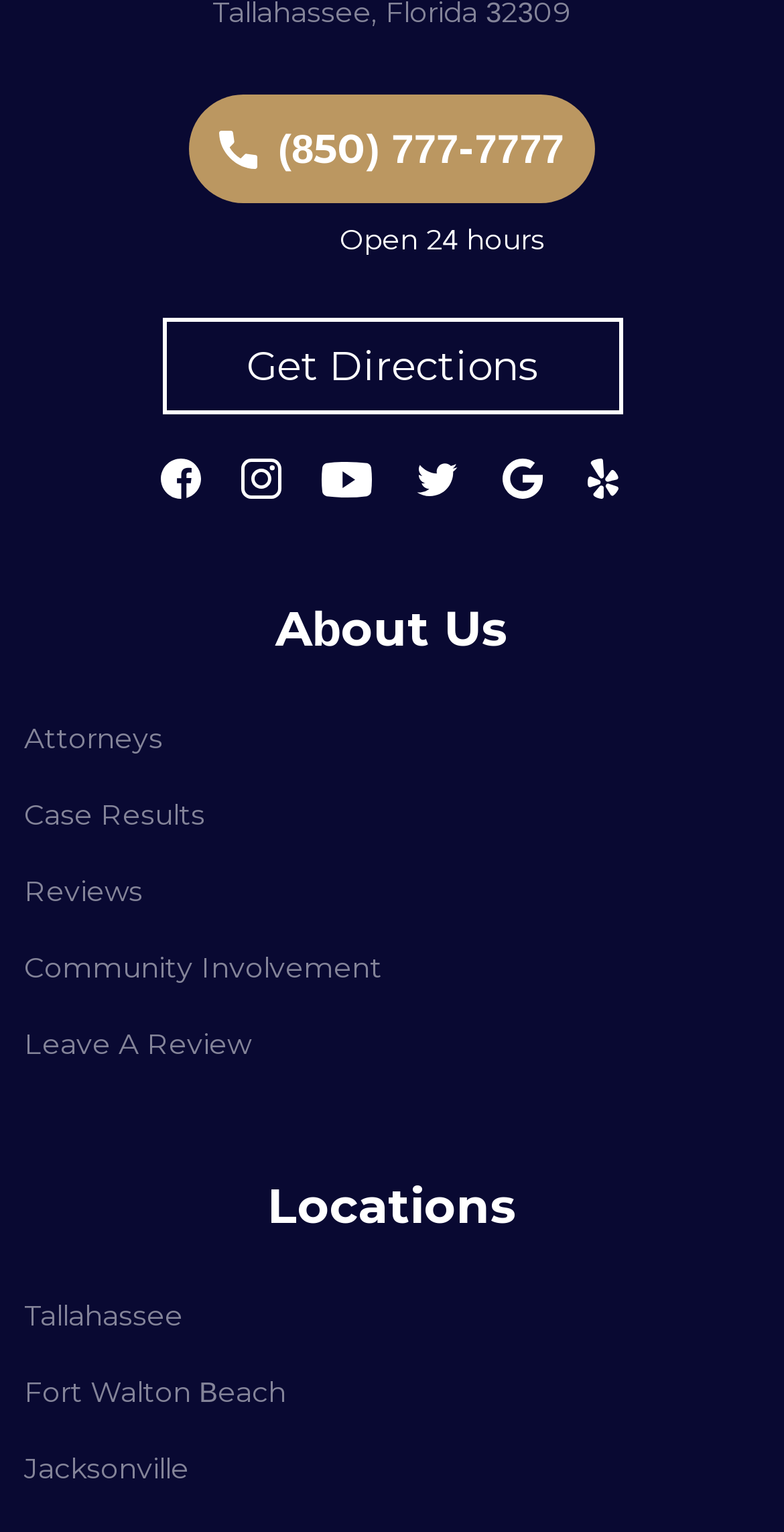What are the available locations?
Deliver a detailed and extensive answer to the question.

The available locations can be found in the 'Locations' section, which has three links: Tallahassee, Fort Walton Beach, and Jacksonville, each with a bounding box indicating their vertical position on the webpage.